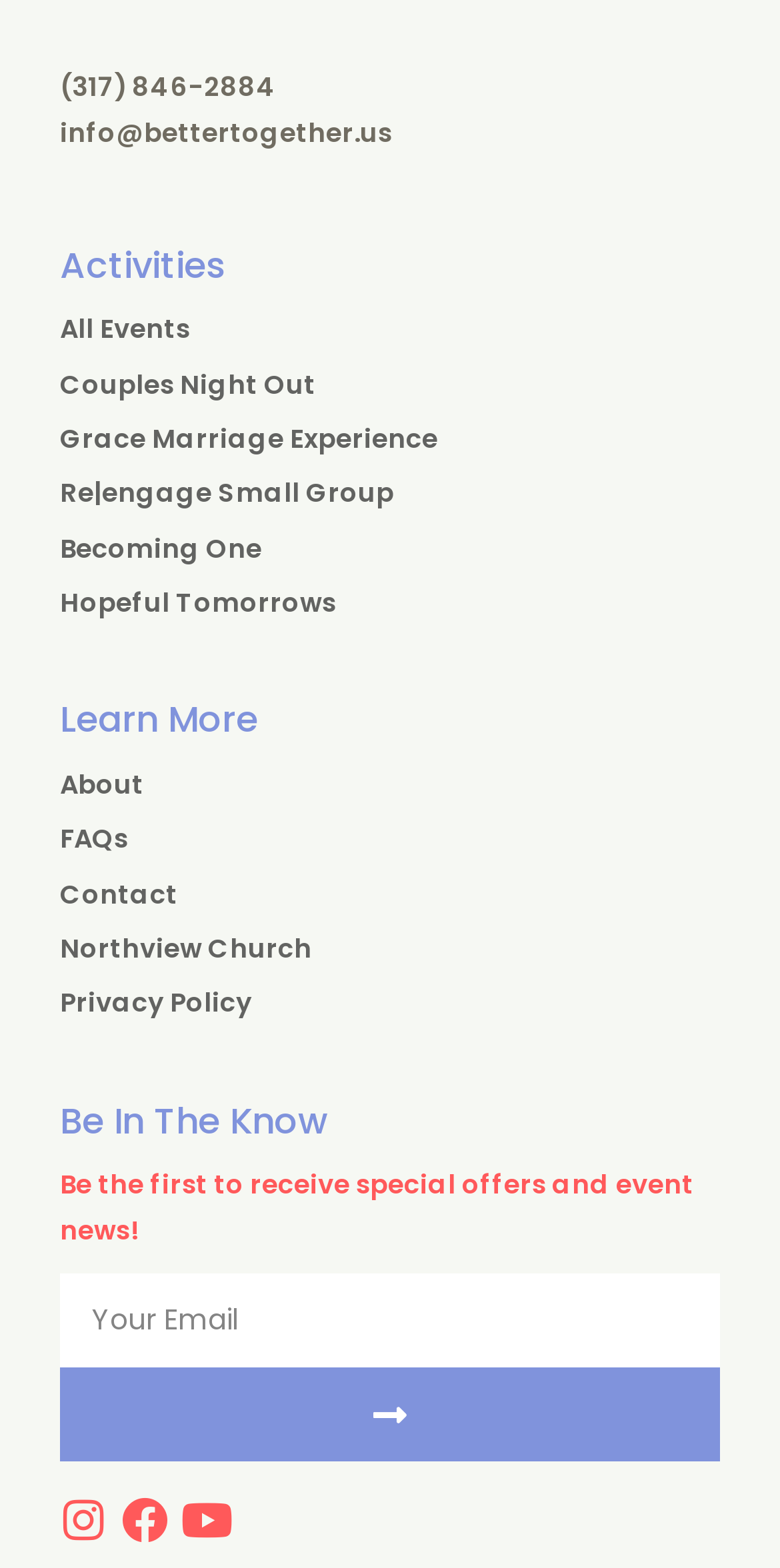Identify the bounding box coordinates of the clickable region required to complete the instruction: "Browse commercial restaurant equipment". The coordinates should be given as four float numbers within the range of 0 and 1, i.e., [left, top, right, bottom].

None